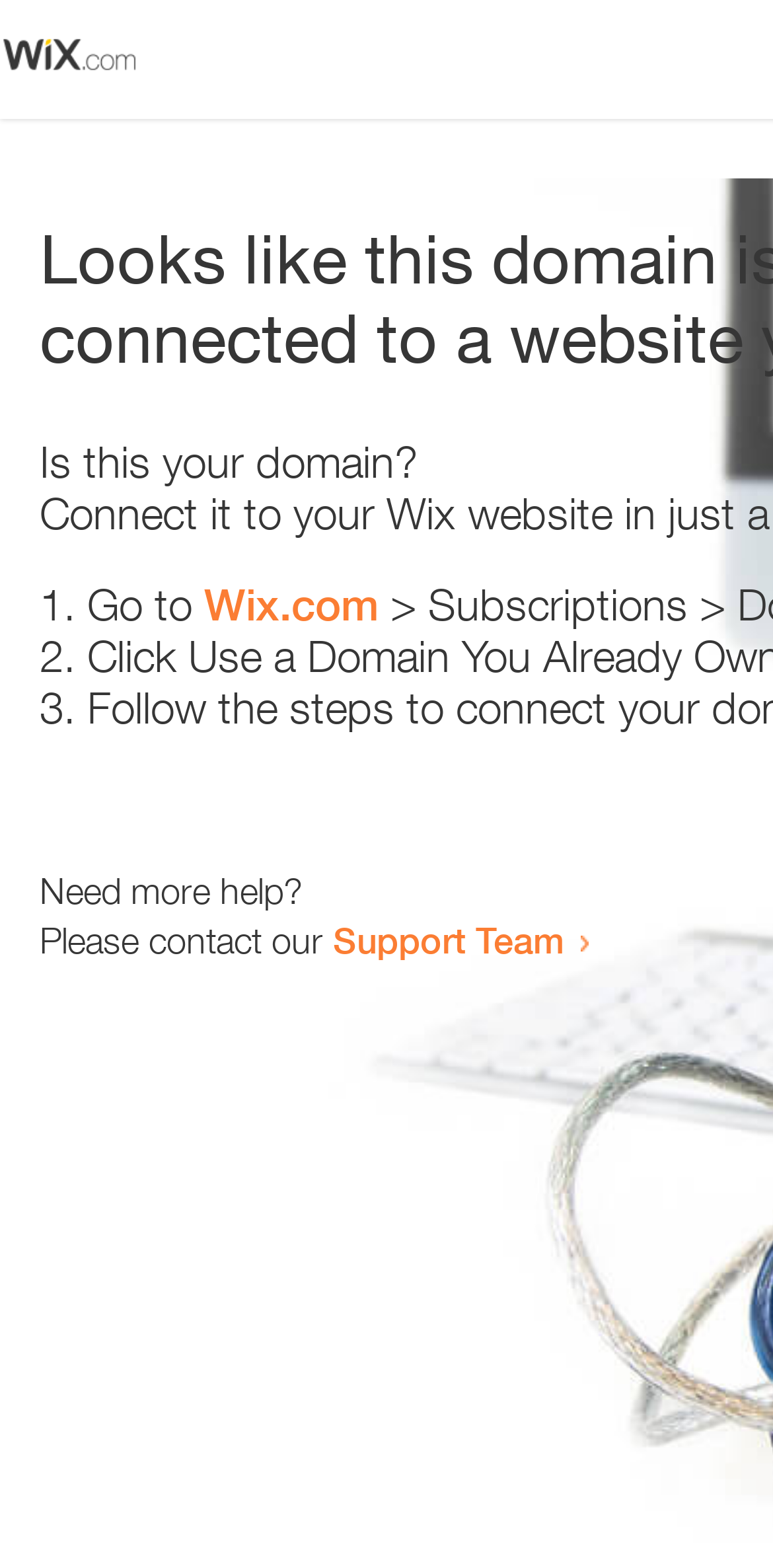Illustrate the webpage's structure and main components comprehensively.

The webpage appears to be an error page, with a small image at the top left corner. Below the image, there is a heading that reads "Is this your domain?" in a prominent position. 

To the right of the heading, there is a numbered list with three items. The first item starts with "1." and has a link to "Wix.com" alongside the text "Go to". The second and third items are numbered "2." and "3." respectively, but their contents are not specified.

Further down the page, there is a section that asks "Need more help?" followed by a sentence that says "Please contact our". This sentence is completed by a link to the "Support Team".